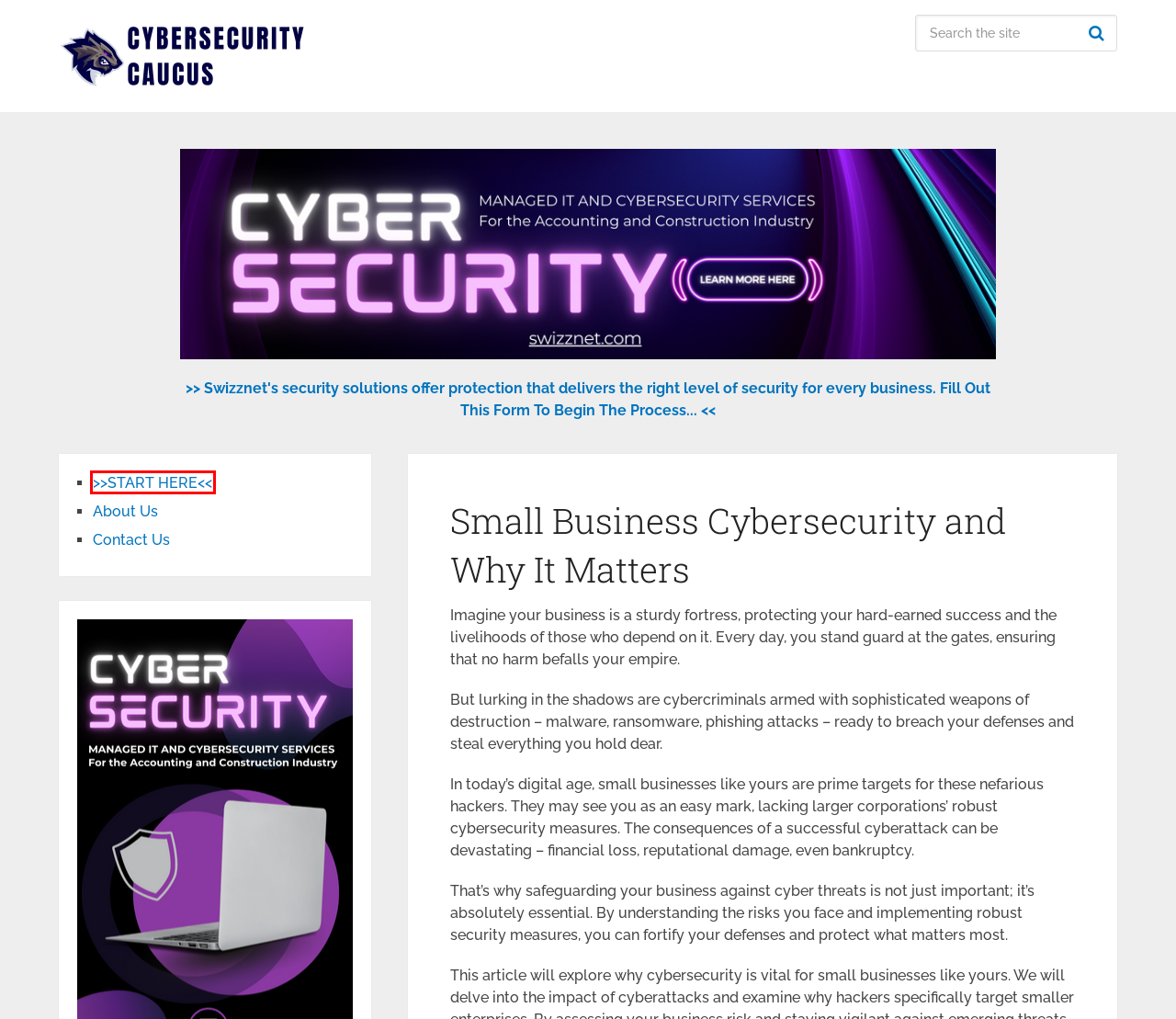You have a screenshot of a webpage with a red rectangle bounding box around an element. Identify the best matching webpage description for the new page that appears after clicking the element in the bounding box. The descriptions are:
A. Contact Us - Cybersecurity Caucus
B. Mobile Device Management: Safeguarding Enterprise Mobility - Cybersecurity Caucus
C. Unified Threat Management (UTM) Systems: All-in-One Protection - Cybersecurity Caucus
D. Privacy Policy - Cybersecurity Caucus
E. Disaster Recovery Vs. Business Continuity: Understanding the Difference - Cybersecurity Caucus
F. Web Defense Tactics - Cybersecurity Caucus
G. About Us - Cybersecurity Caucus
H. Technology Solutions & IT Services | Visory

H